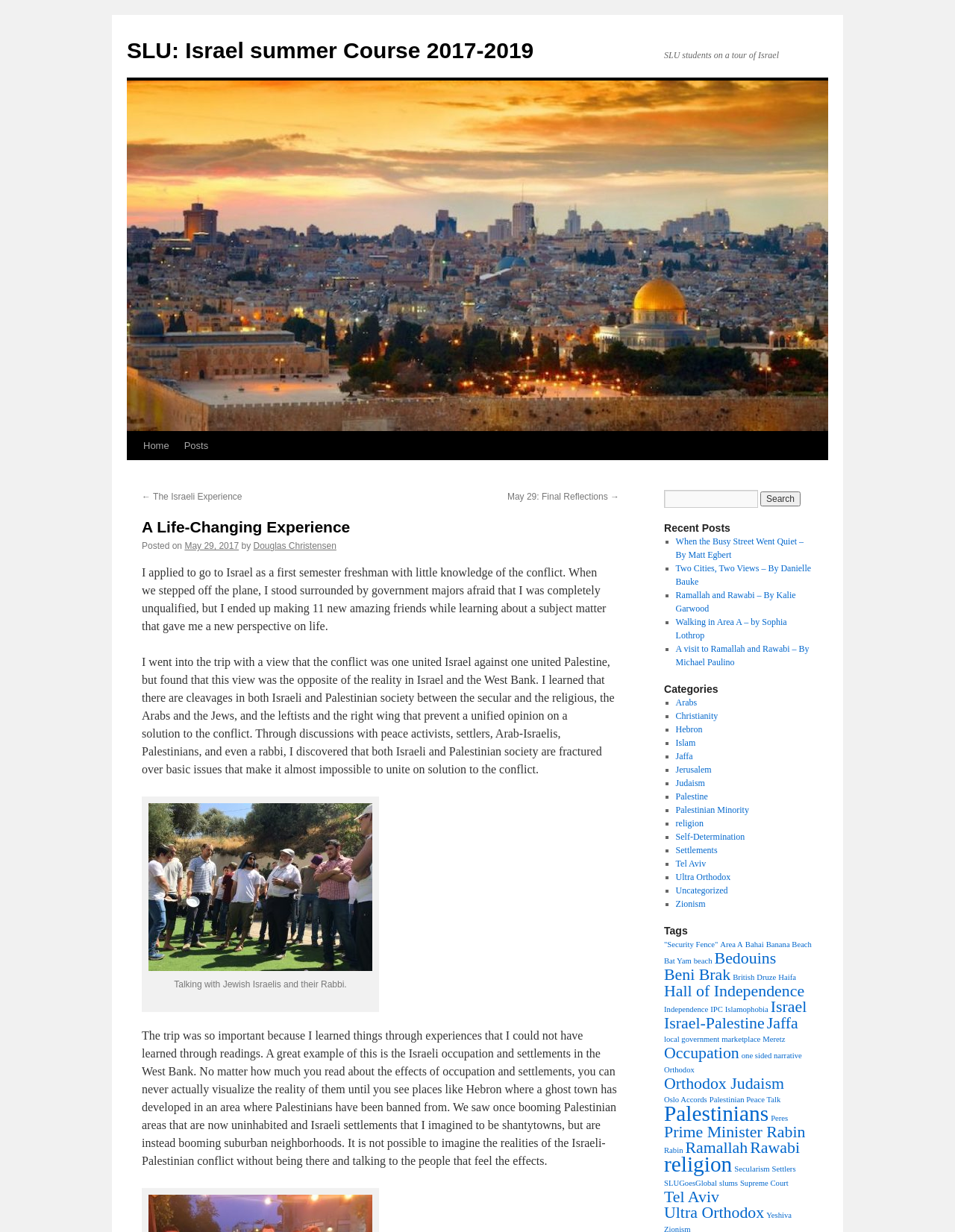Provide the bounding box coordinates of the HTML element this sentence describes: "Palestine".

[0.707, 0.642, 0.741, 0.651]